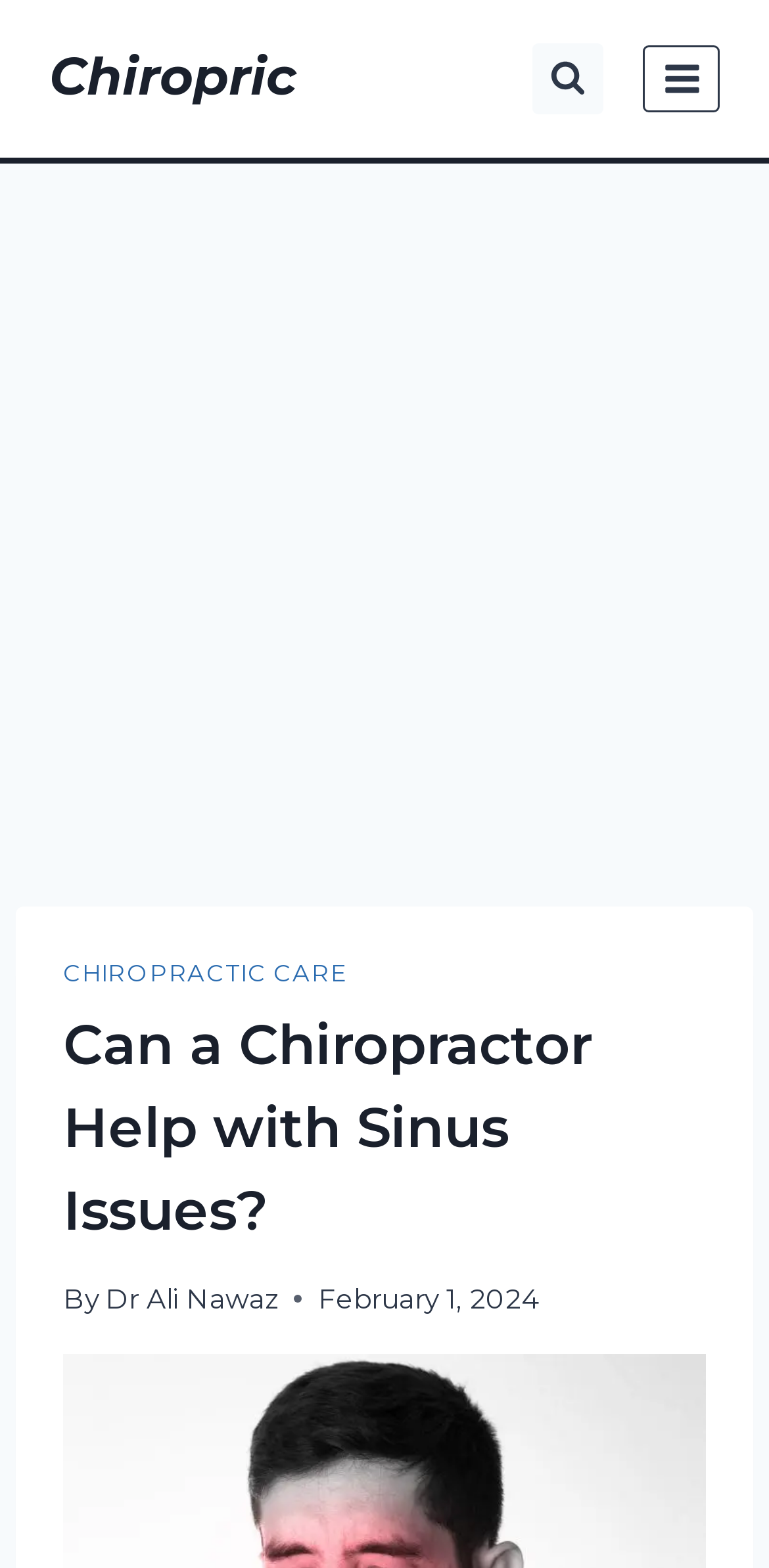Locate the bounding box of the UI element defined by this description: "Dr Ali Nawaz". The coordinates should be given as four float numbers between 0 and 1, formatted as [left, top, right, bottom].

[0.136, 0.384, 0.362, 0.404]